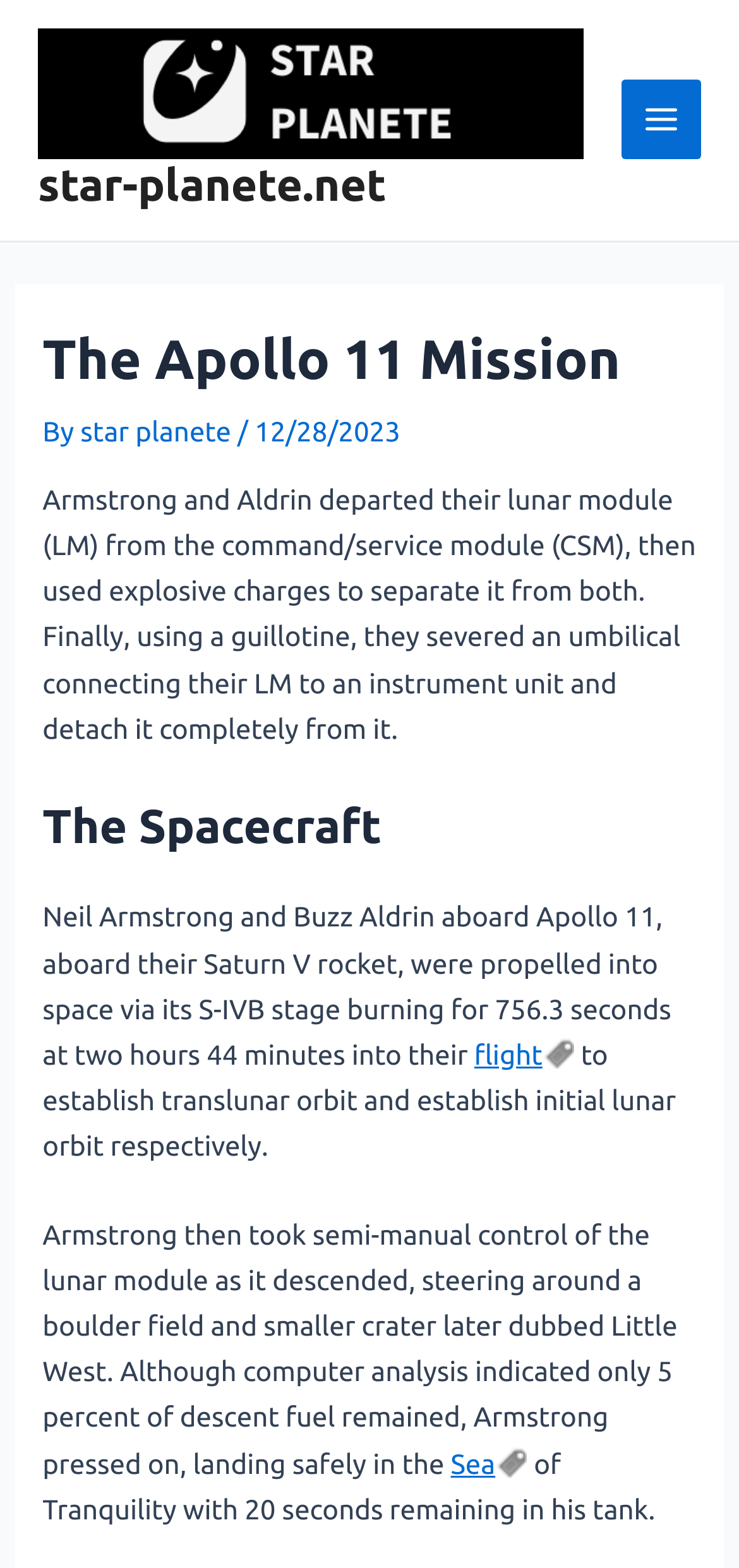Who were the astronauts on Apollo 11?
Using the visual information, reply with a single word or short phrase.

Neil Armstrong and Buzz Aldrin